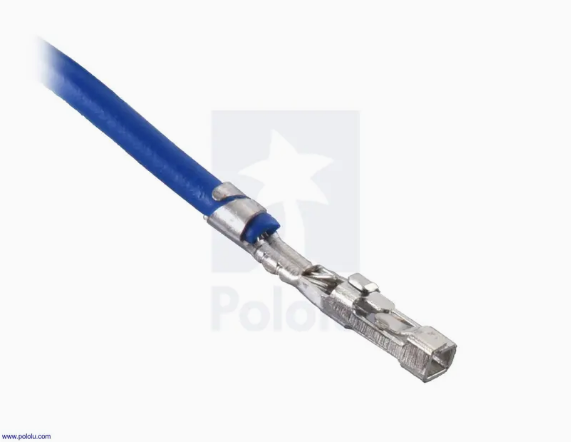Summarize the image with a detailed description that highlights all prominent details.

This image showcases a close-up of a wire with a pre-crimped terminal, specifically from the "Wires with Pre-Crimped Terminals 10-Pack M-M 1" Black" product by Pololu. The wire is predominantly blue, leading to a metallic terminal that appears to be designed for secure connections in electronic applications. This type of terminal is commonly used for easy and reliable connections in various projects, particularly in robotics and electronics. The background features the Pololu logo, adding context to the product's branding. The image is essential for customers looking to understand the design and functionality of the terminals included in the pack.